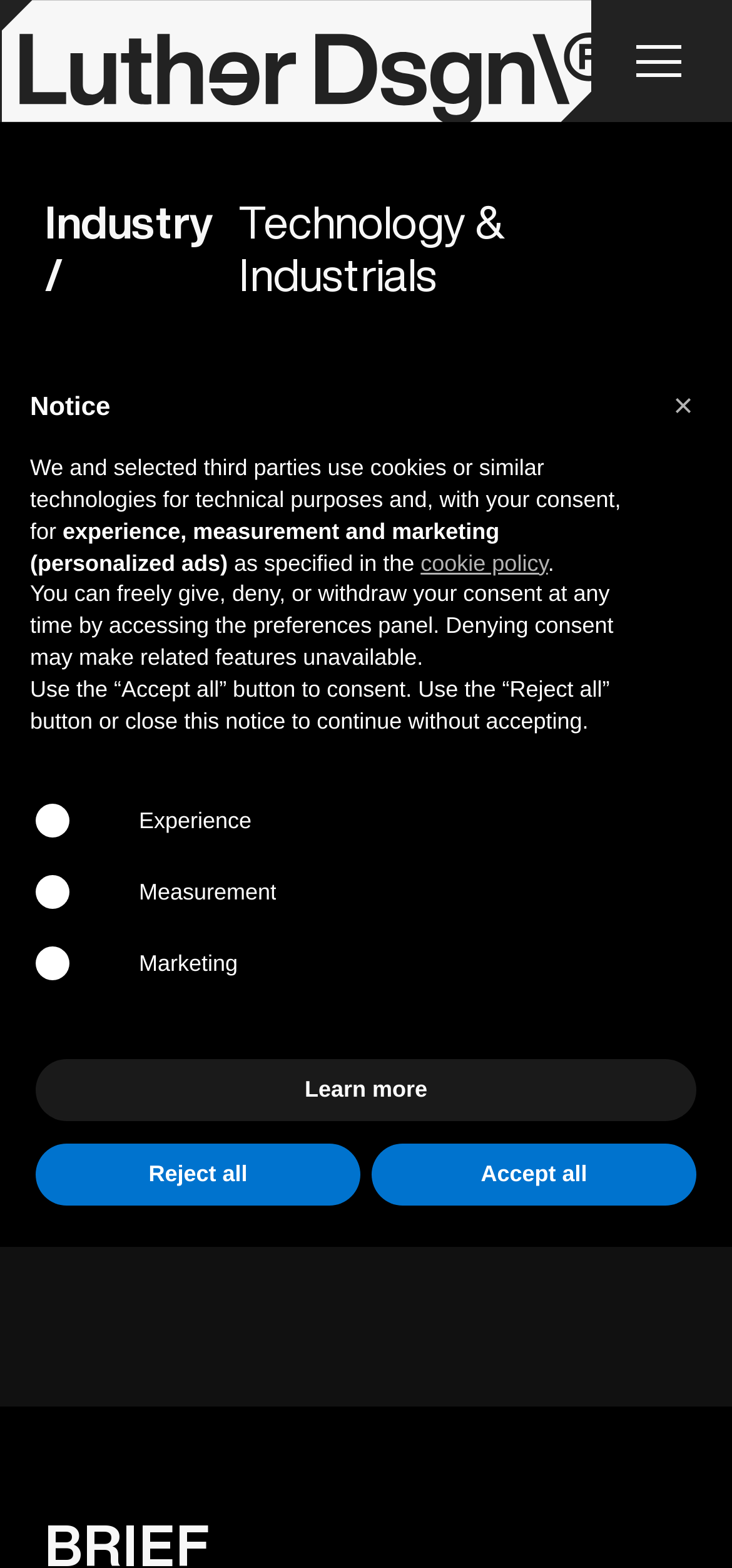Give a succinct answer to this question in a single word or phrase: 
What is the name of the company?

JTI